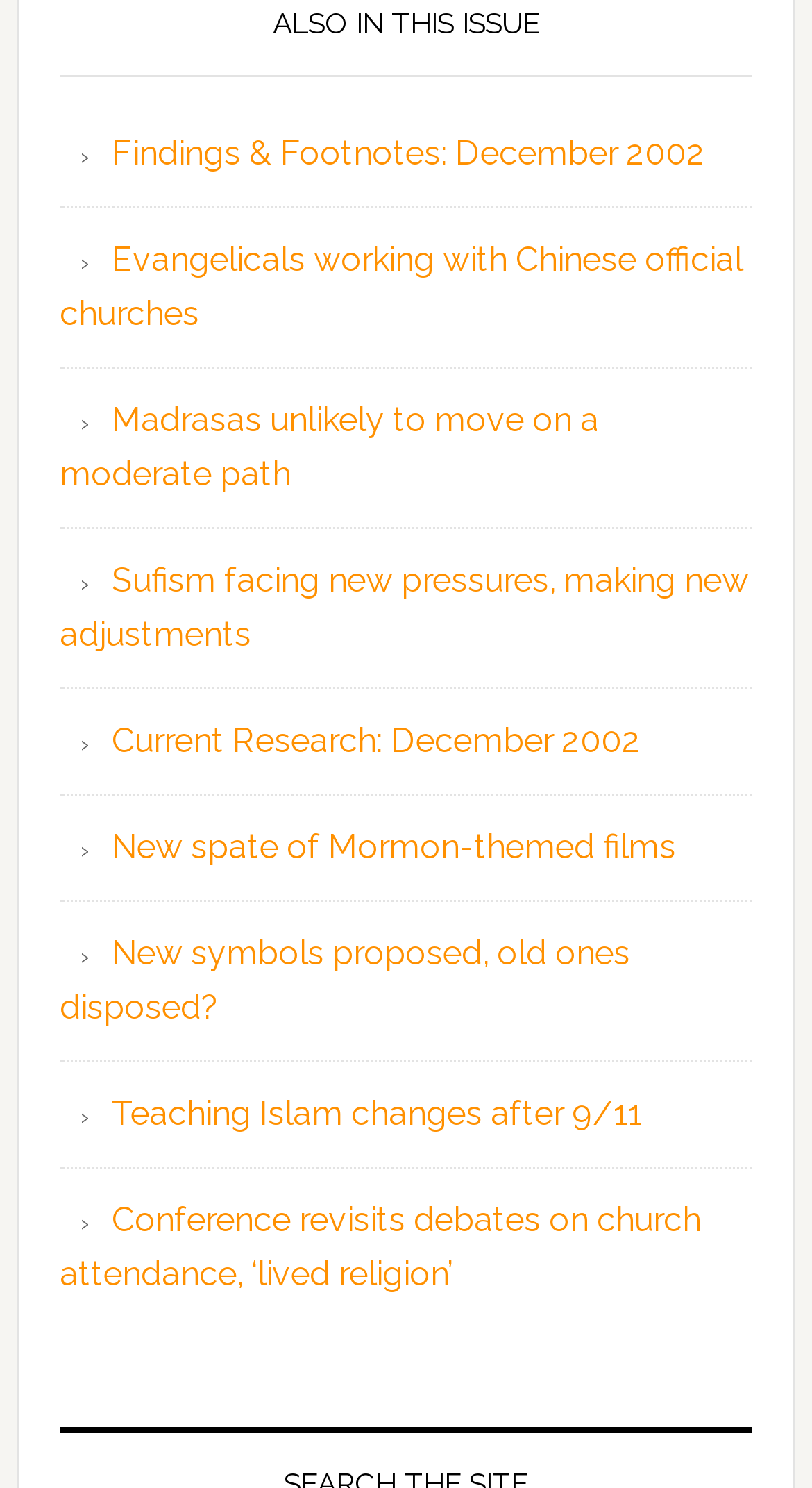Determine the bounding box coordinates for the clickable element required to fulfill the instruction: "View findings and footnotes for December 2002". Provide the coordinates as four float numbers between 0 and 1, i.e., [left, top, right, bottom].

[0.138, 0.089, 0.869, 0.116]